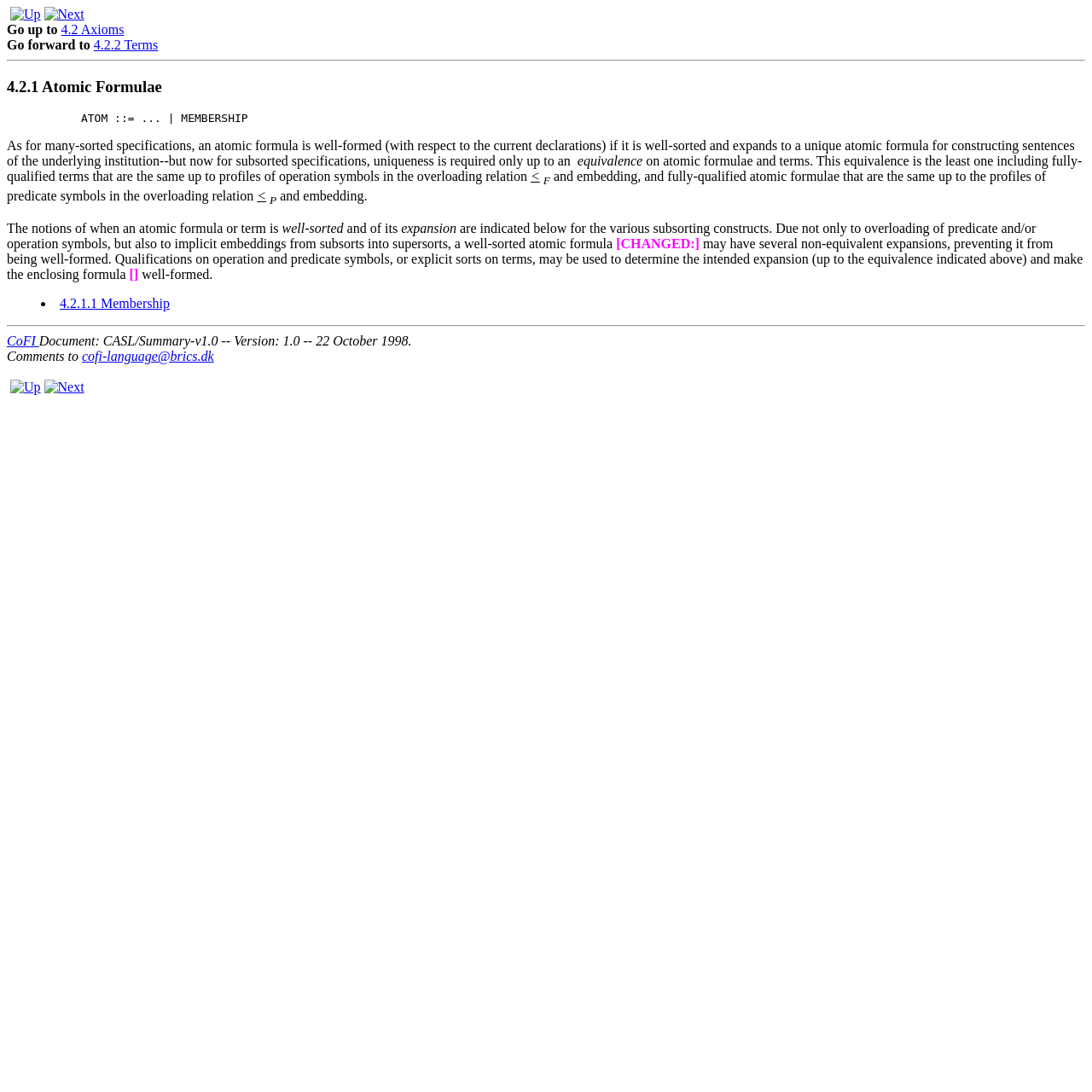Find and indicate the bounding box coordinates of the region you should select to follow the given instruction: "Go to 4.2.1.1 Membership".

[0.055, 0.271, 0.155, 0.284]